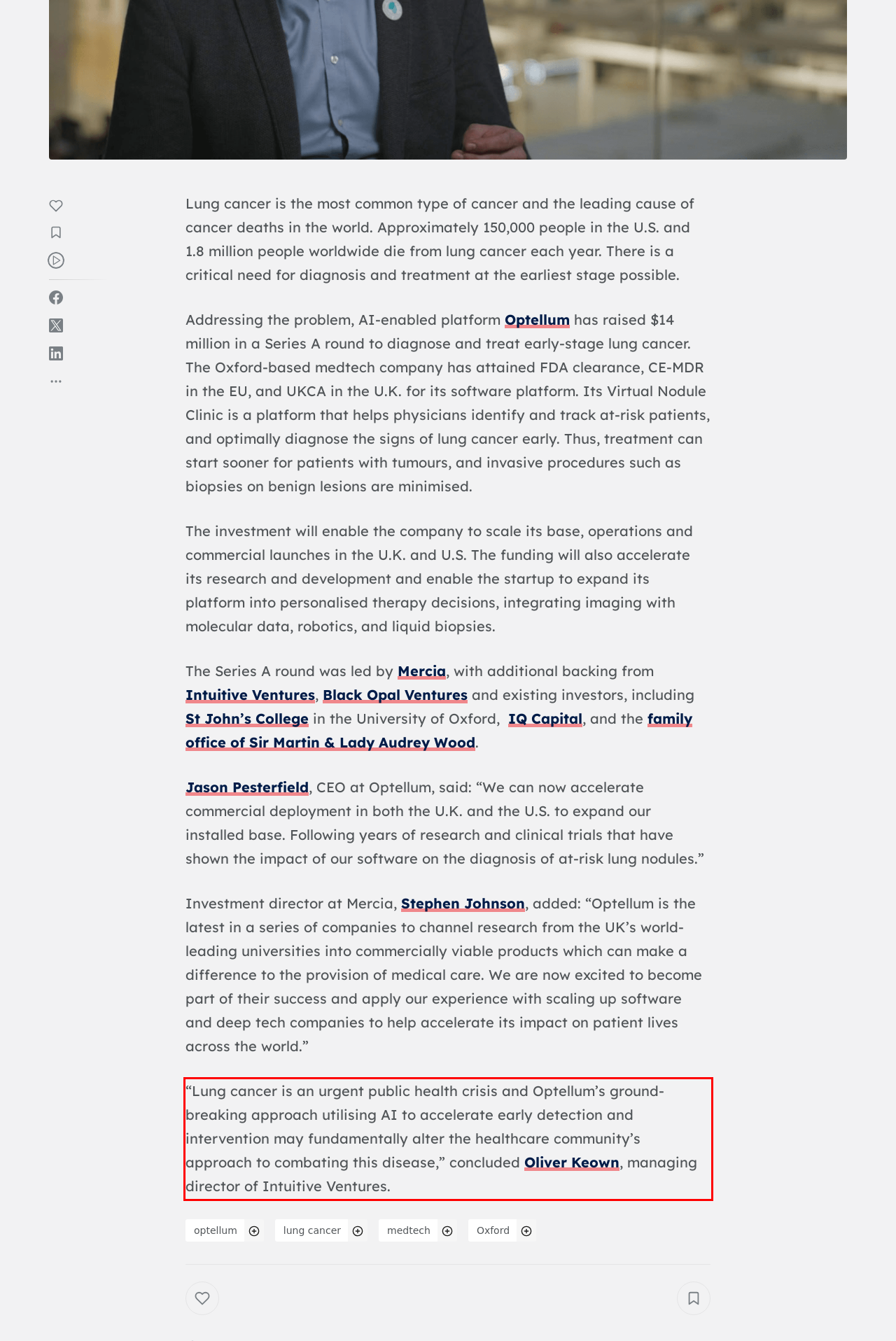Given the screenshot of the webpage, identify the red bounding box, and recognize the text content inside that red bounding box.

“Lung cancer is an urgent public health crisis and Optellum’s ground-breaking approach utilising AI to accelerate early detection and intervention may fundamentally alter the healthcare community’s approach to combating this disease,” concluded Oliver Keown, managing director of Intuitive Ventures.